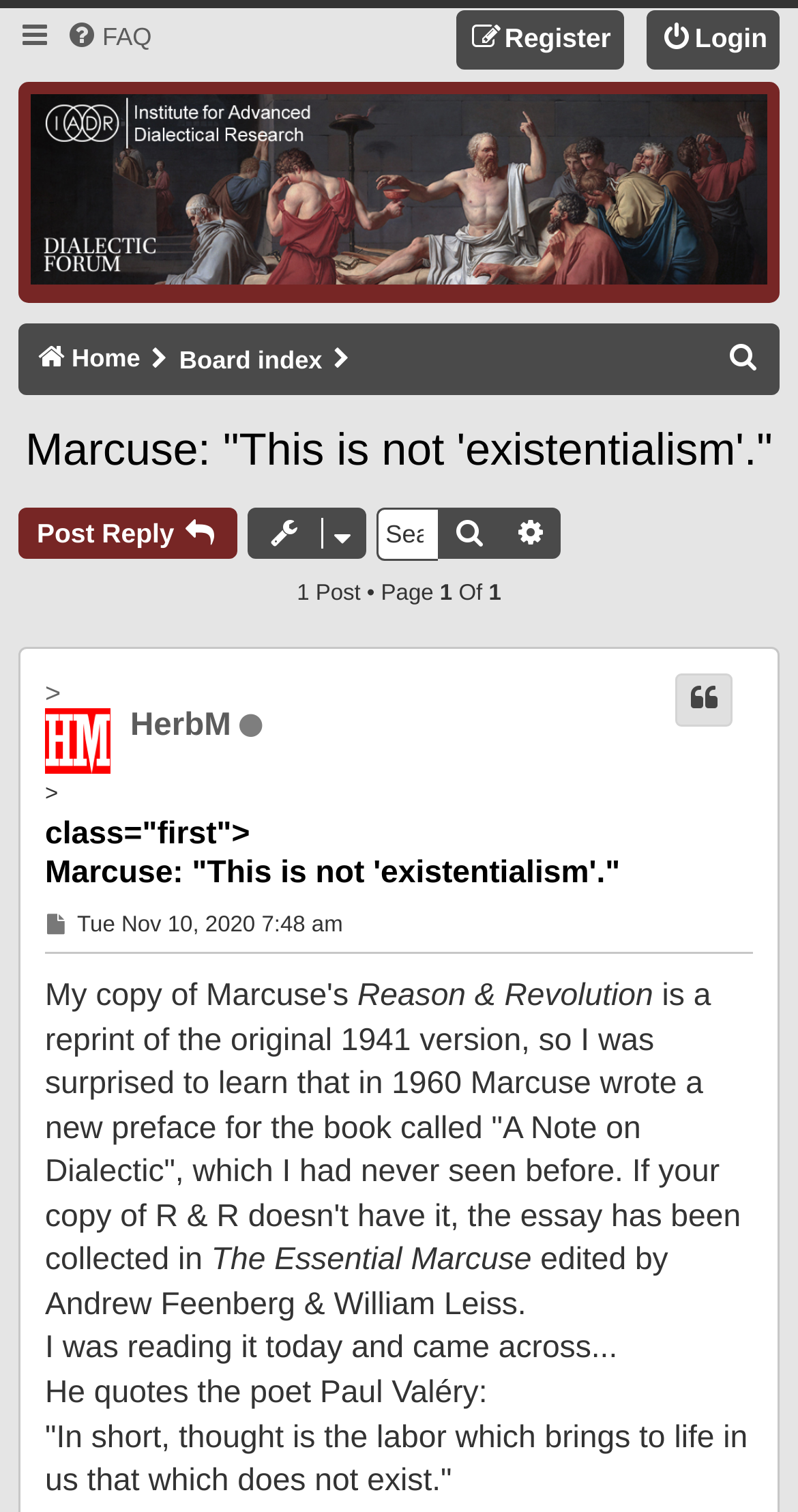What is the date of the post in this topic?
Answer the question with detailed information derived from the image.

I found the date of the post in this topic by looking at the text 'Tue Nov 10, 2020 7:48 am' which indicates the date and time the post was made.